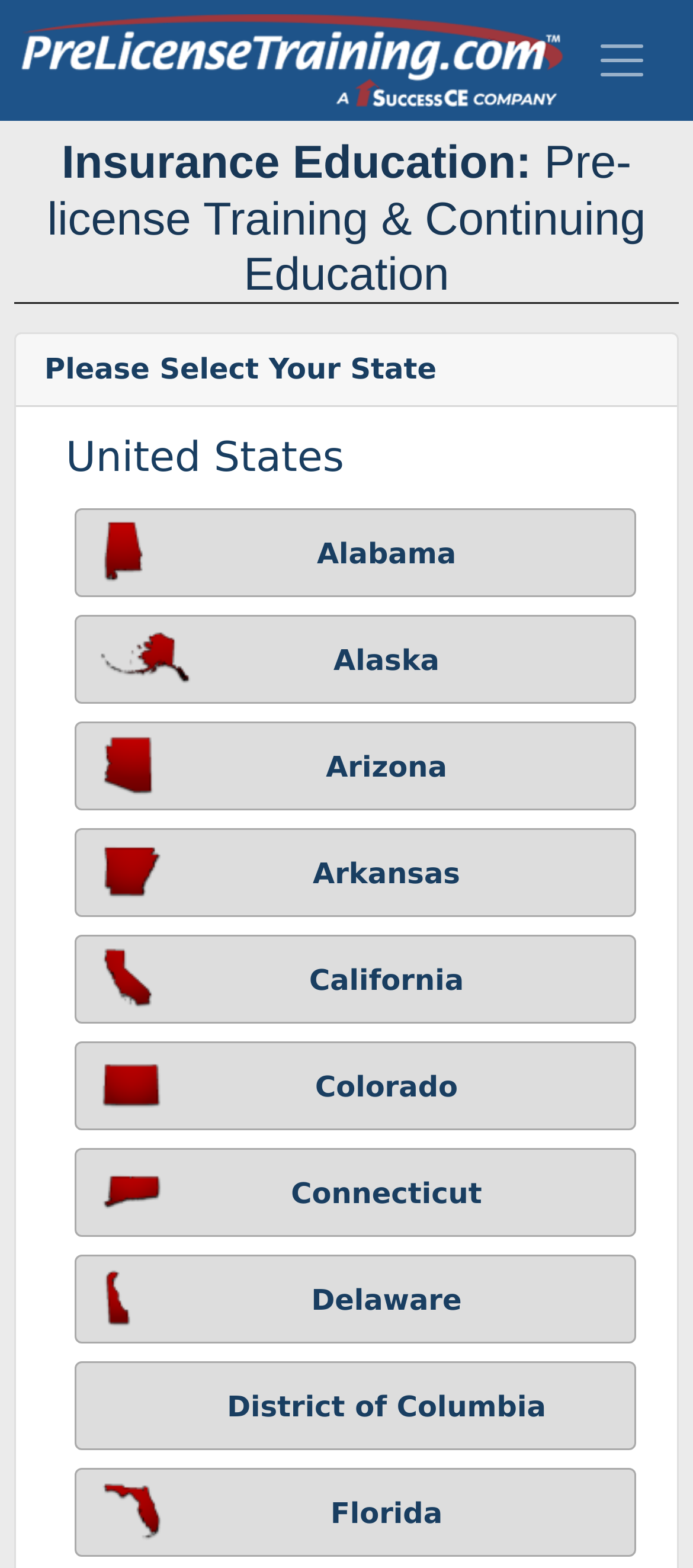Please study the image and answer the question comprehensively:
What is the first state listed?

I looked at the list of states under the 'United States' heading and found that 'Alabama' is the first link listed.